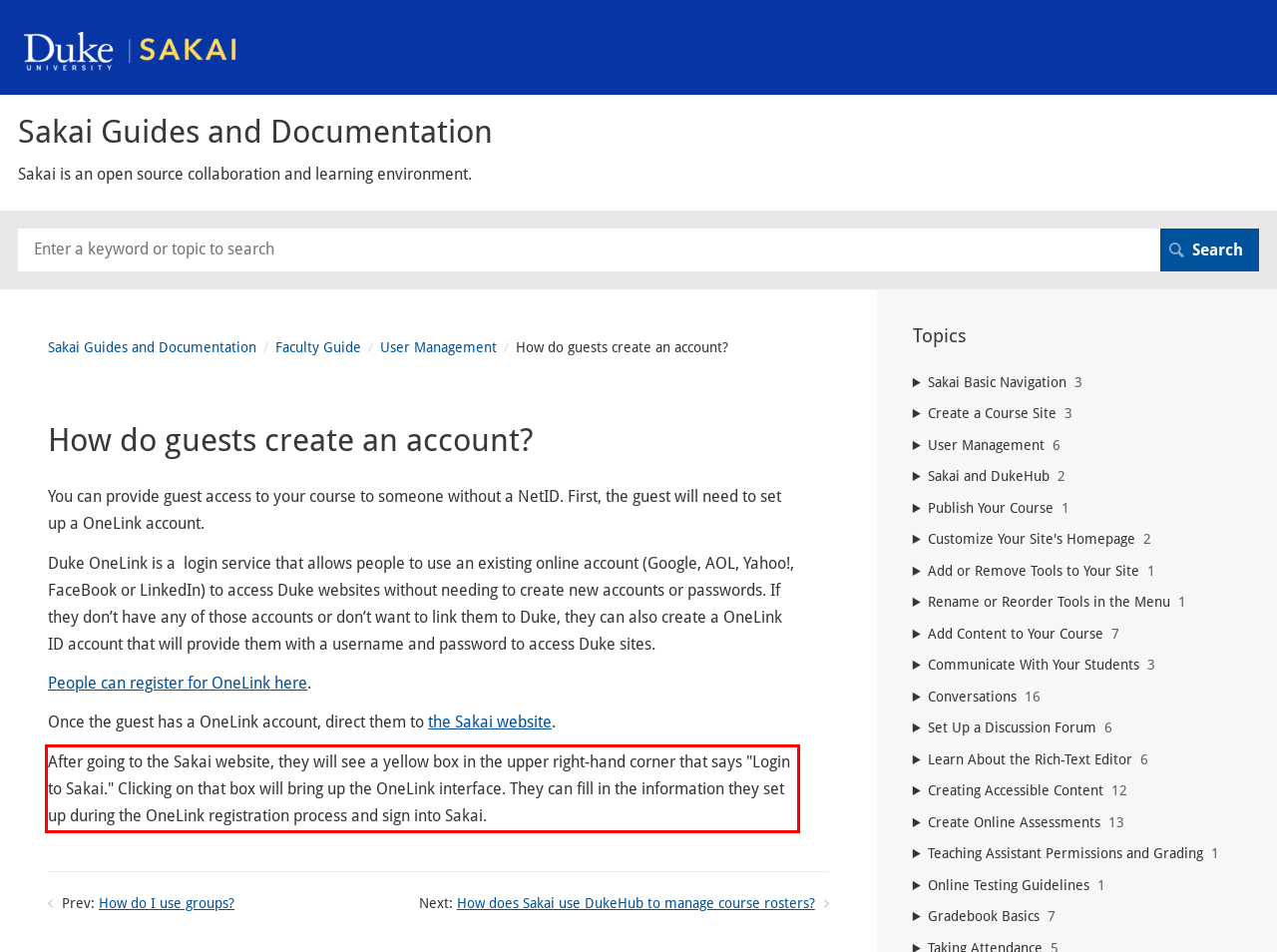Look at the webpage screenshot and recognize the text inside the red bounding box.

After going to the Sakai website, they will see a yellow box in the upper right-hand corner that says "Login to Sakai." Clicking on that box will bring up the OneLink interface. They can fill in the information they set up during the OneLink registration process and sign into Sakai.